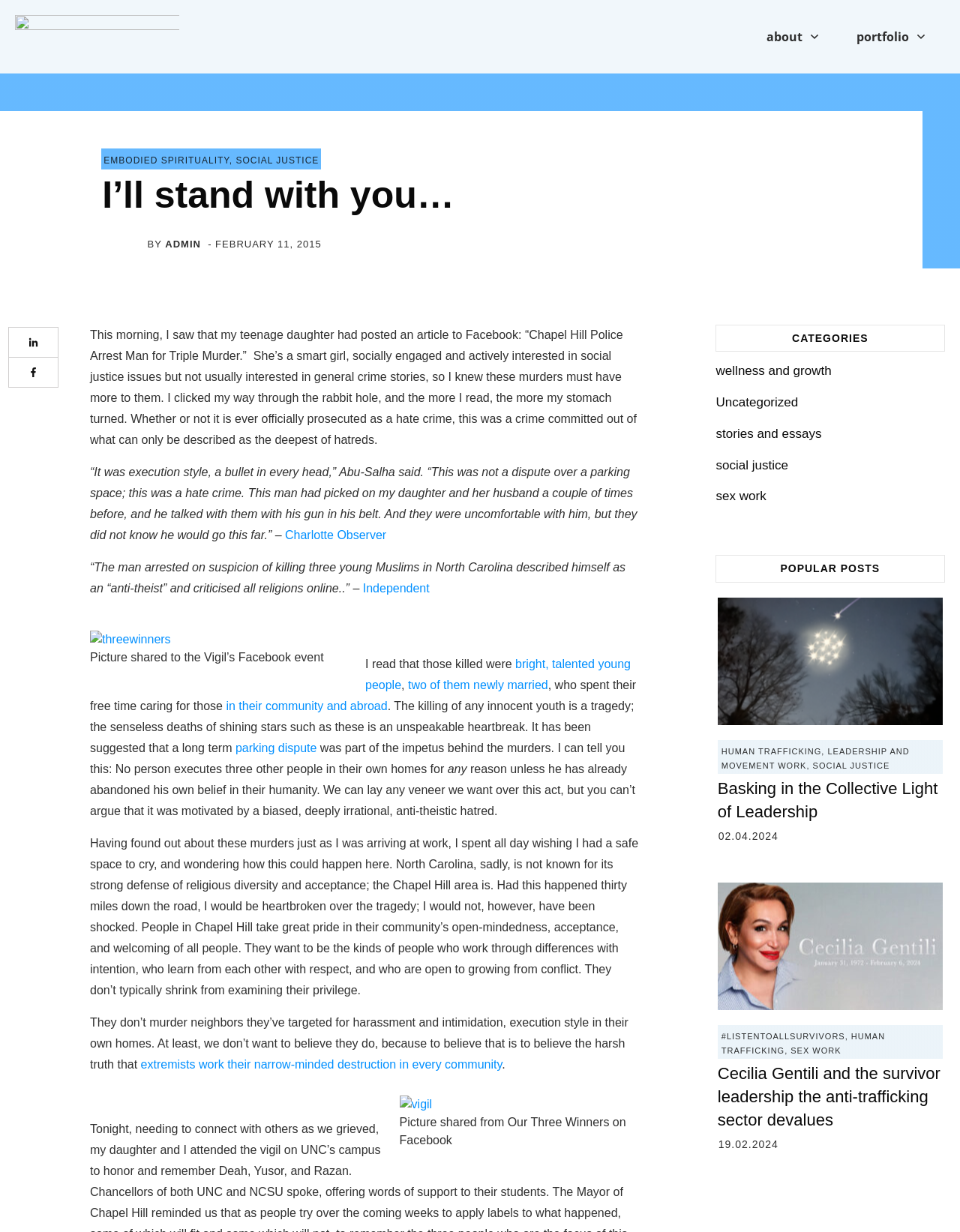Examine the image and give a thorough answer to the following question:
What is the date of the article with the heading 'Cecilia Gentili and the survivor leadership the anti-trafficking sector devalues'?

The date of the article with the heading 'Cecilia Gentili and the survivor leadership the anti-trafficking sector devalues' is 19.02.2024, as indicated by the text '19.02.2024' below the heading.